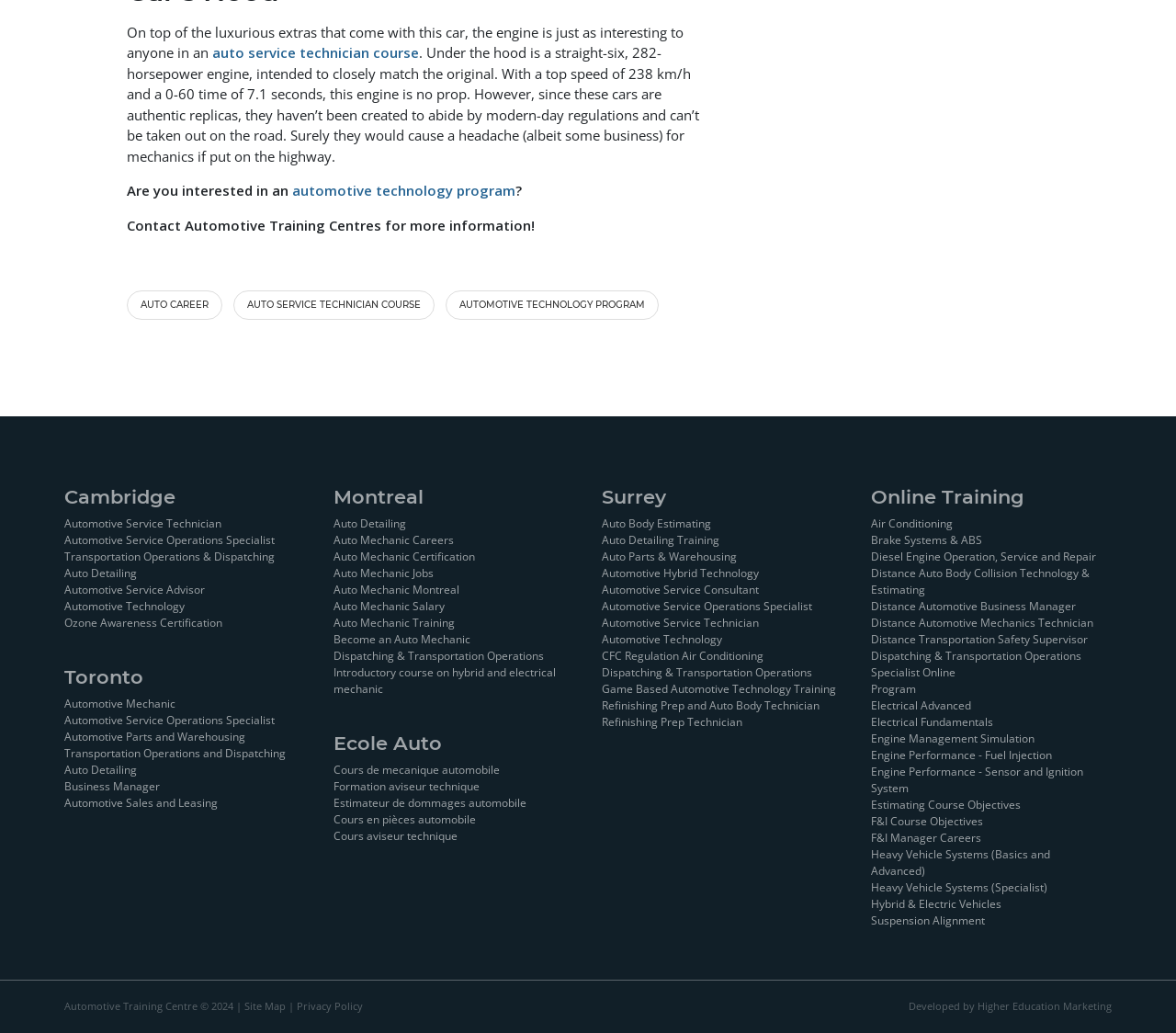Bounding box coordinates must be specified in the format (top-left x, top-left y, bottom-right x, bottom-right y). All values should be floating point numbers between 0 and 1. What are the bounding box coordinates of the UI element described as: Developed by Higher Education Marketing

[0.773, 0.968, 0.945, 0.981]